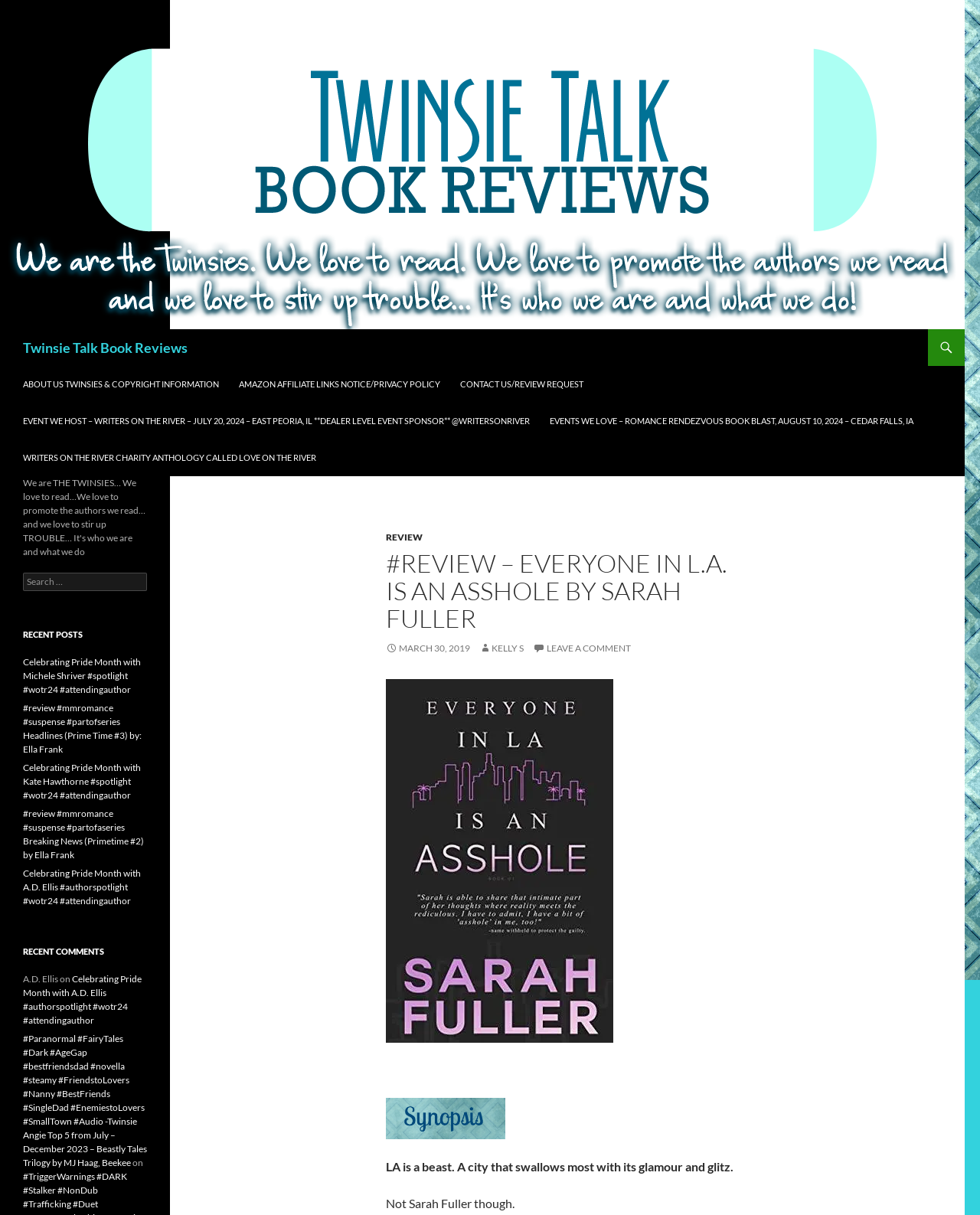What is the name of the book being reviewed?
Please provide a single word or phrase based on the screenshot.

Everyone In L.A. Is An Asshole